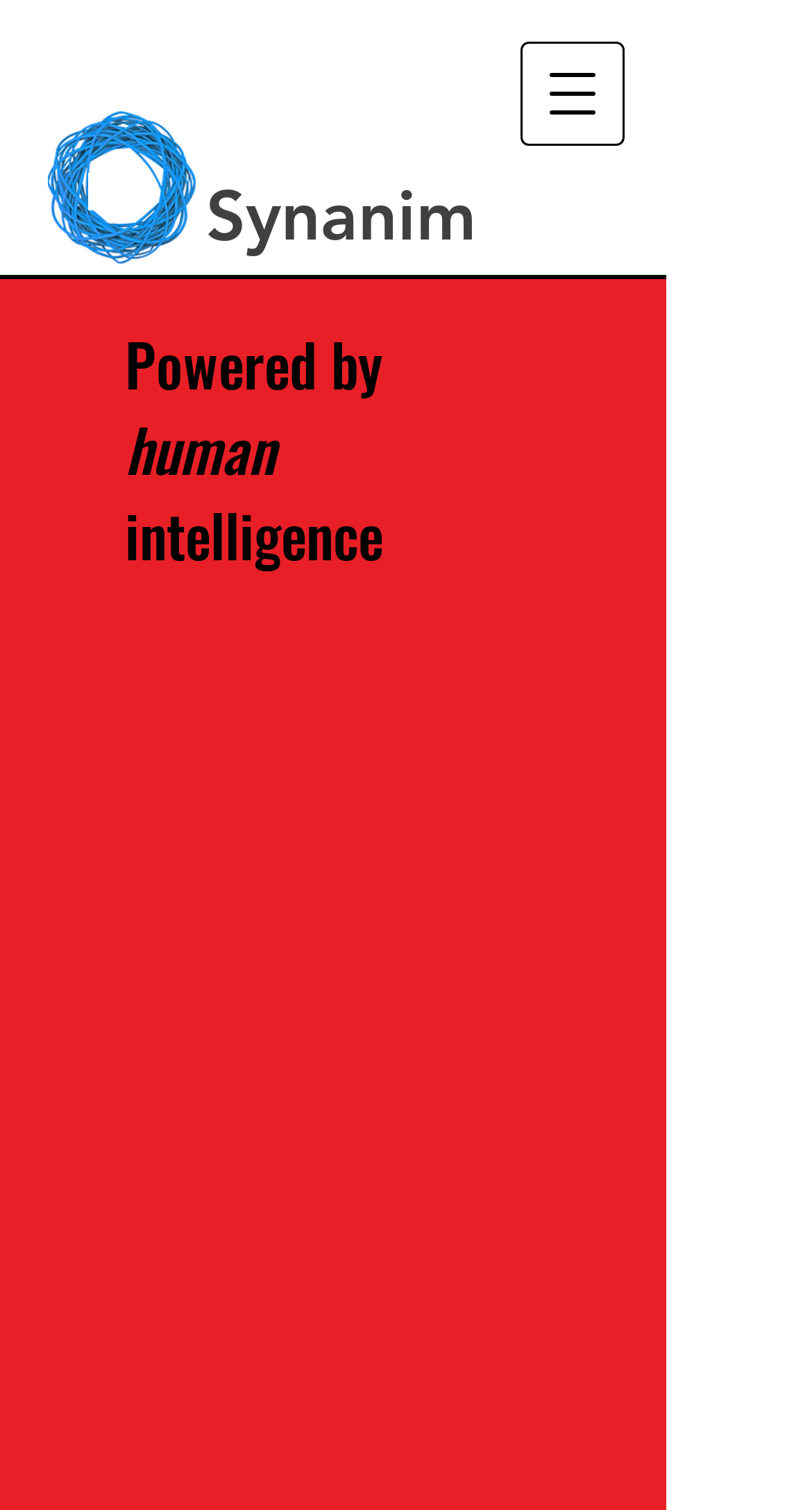Please determine the bounding box coordinates for the element with the description: "Synanim".

[0.254, 0.114, 0.587, 0.17]